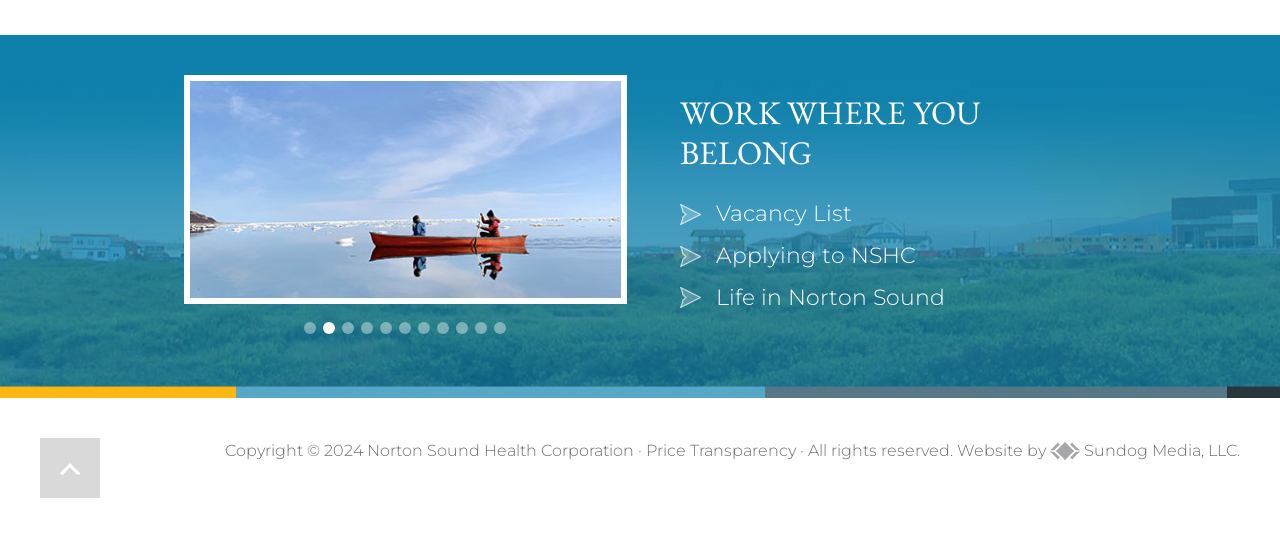From the given element description: "Top", find the bounding box for the UI element. Provide the coordinates as four float numbers between 0 and 1, in the order [left, top, right, bottom].

[0.031, 0.813, 0.078, 0.925]